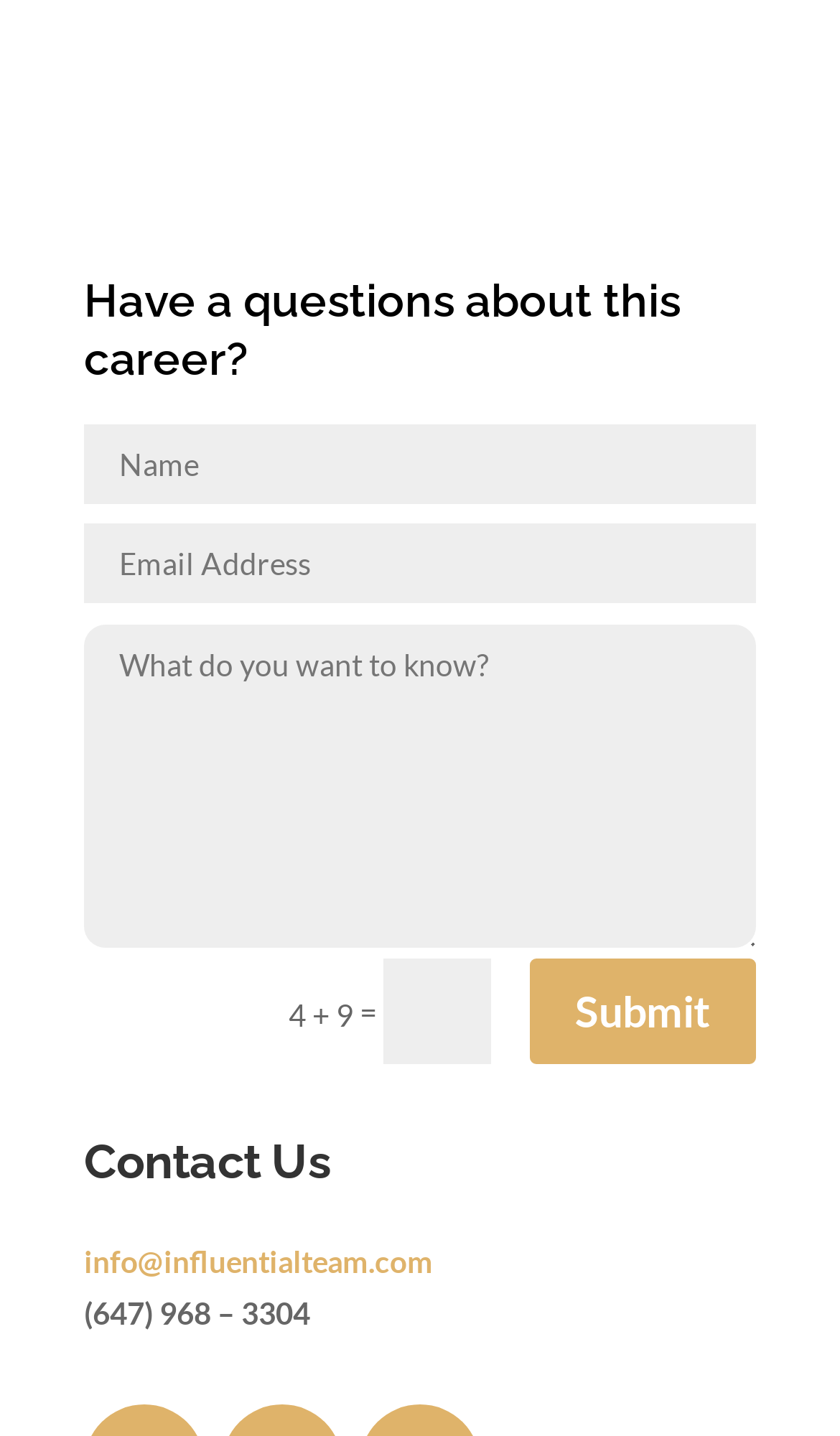Provide your answer in one word or a succinct phrase for the question: 
What is the calculation shown on the webpage?

4 + 9